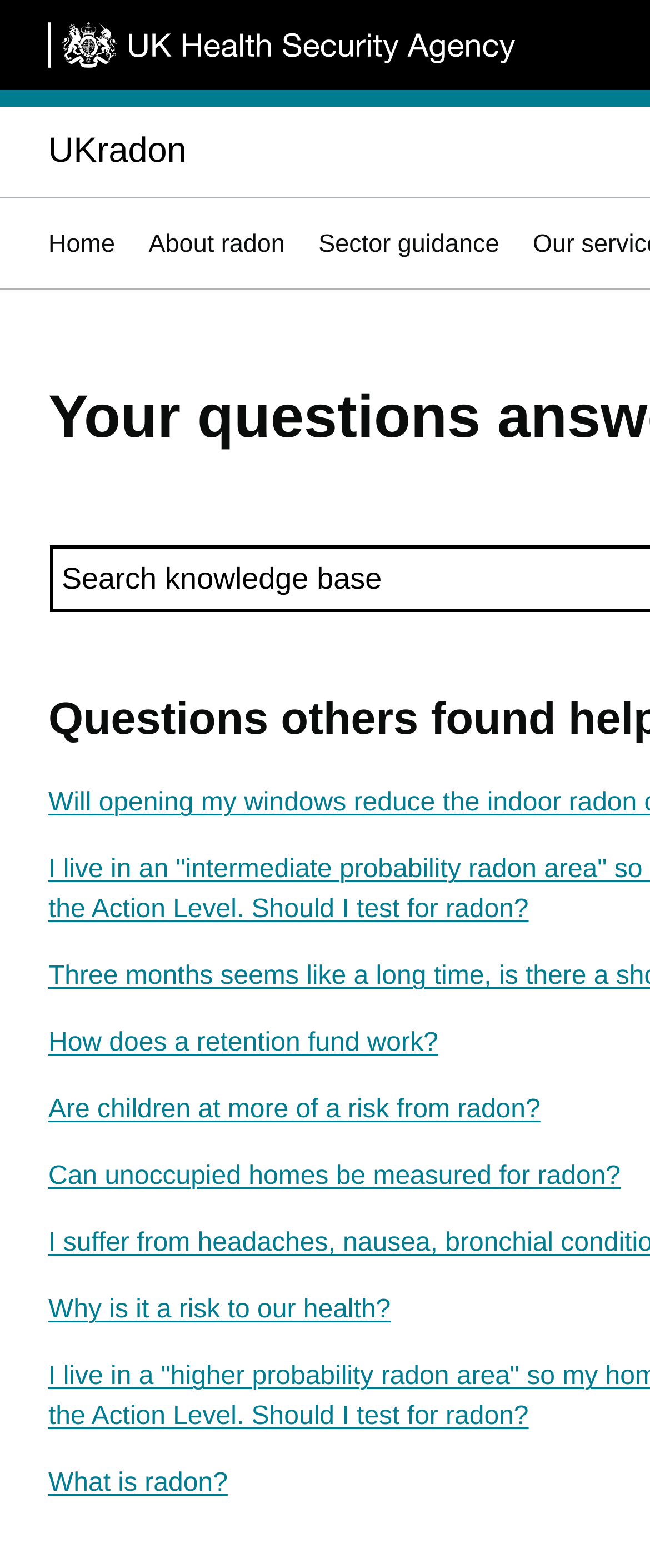Locate the bounding box of the UI element described by: "alt="Dr. Noe R. Olvera MD"" in the given webpage screenshot.

None